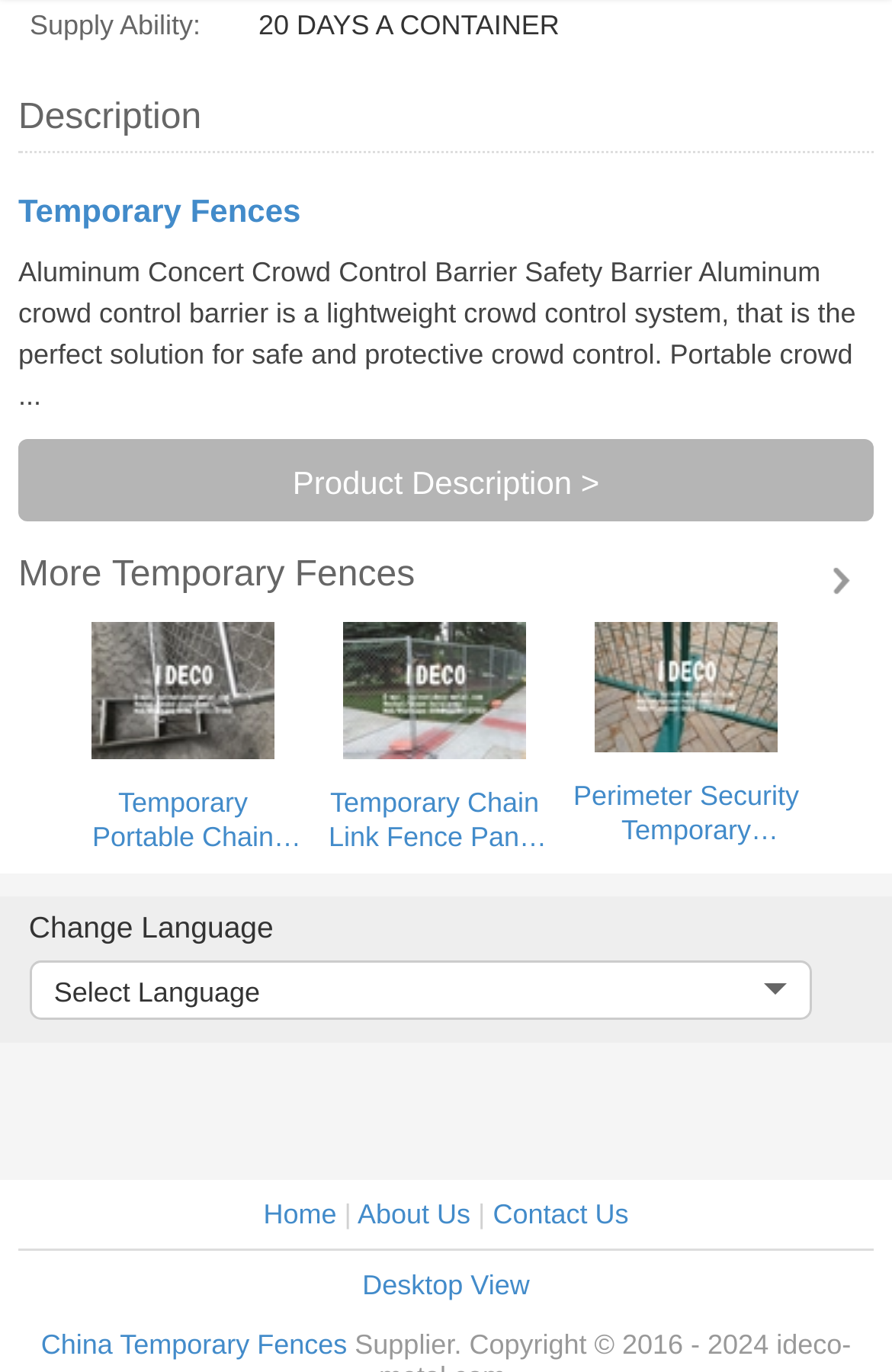Kindly determine the bounding box coordinates for the clickable area to achieve the given instruction: "Select Language".

[0.032, 0.7, 0.909, 0.743]